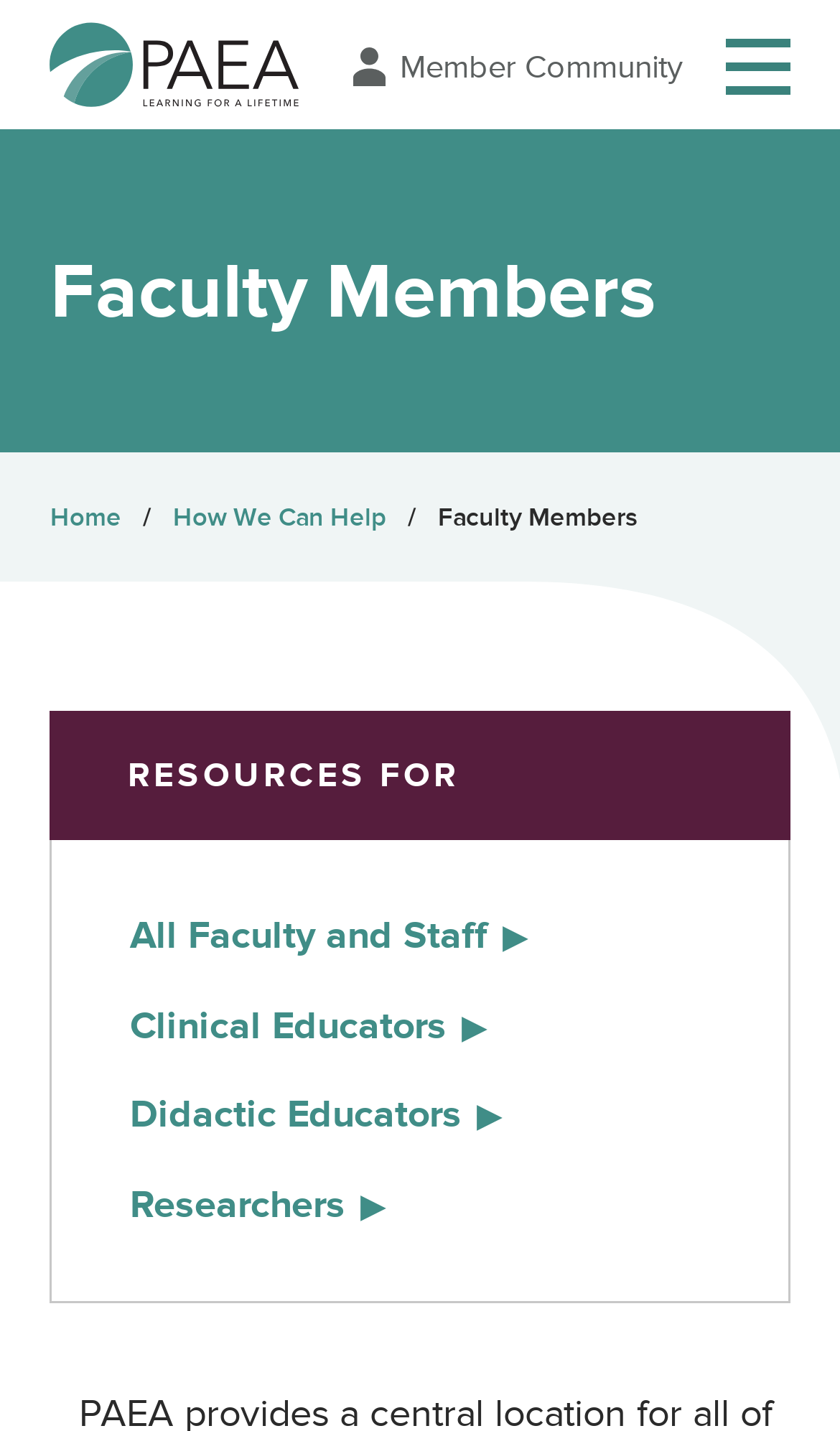Please give a succinct answer using a single word or phrase:
What is the logo image associated with?

PAEA